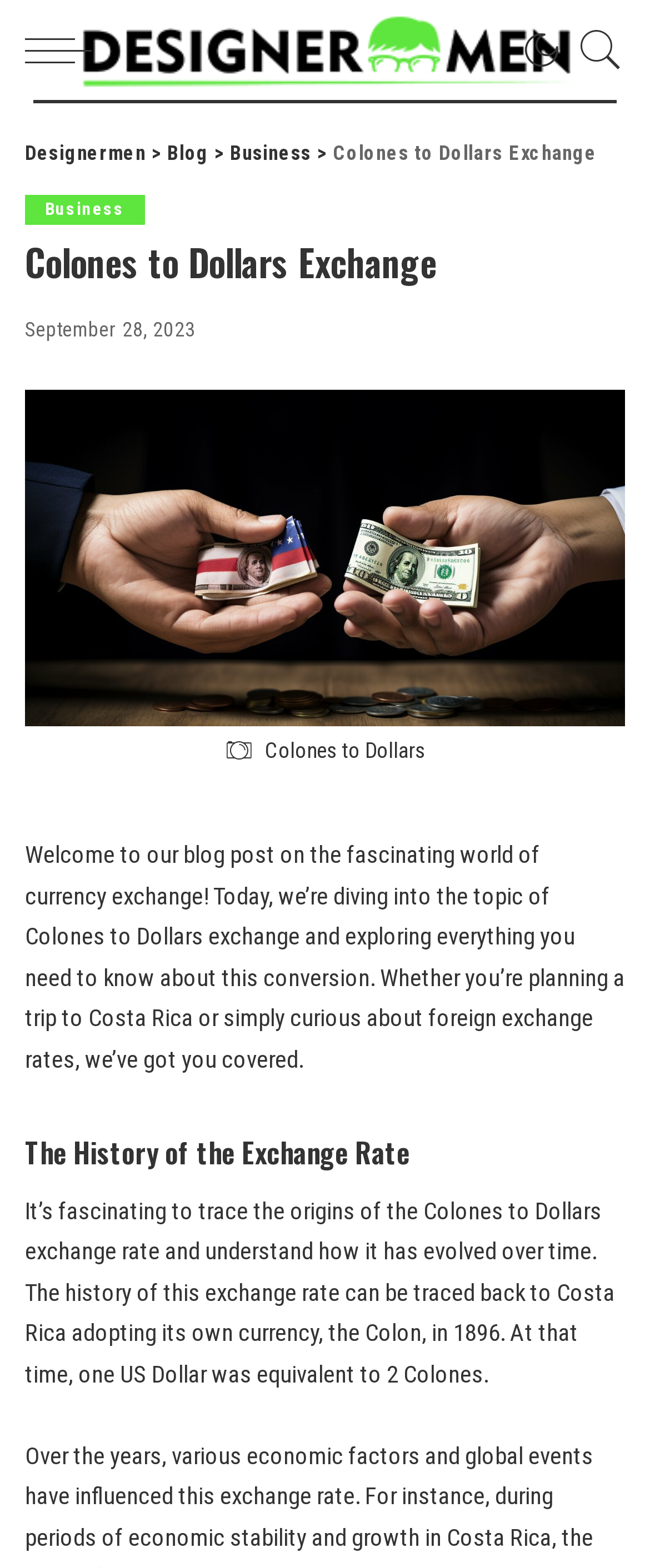Identify the bounding box of the UI element that matches this description: "Designermen".

[0.038, 0.09, 0.225, 0.105]